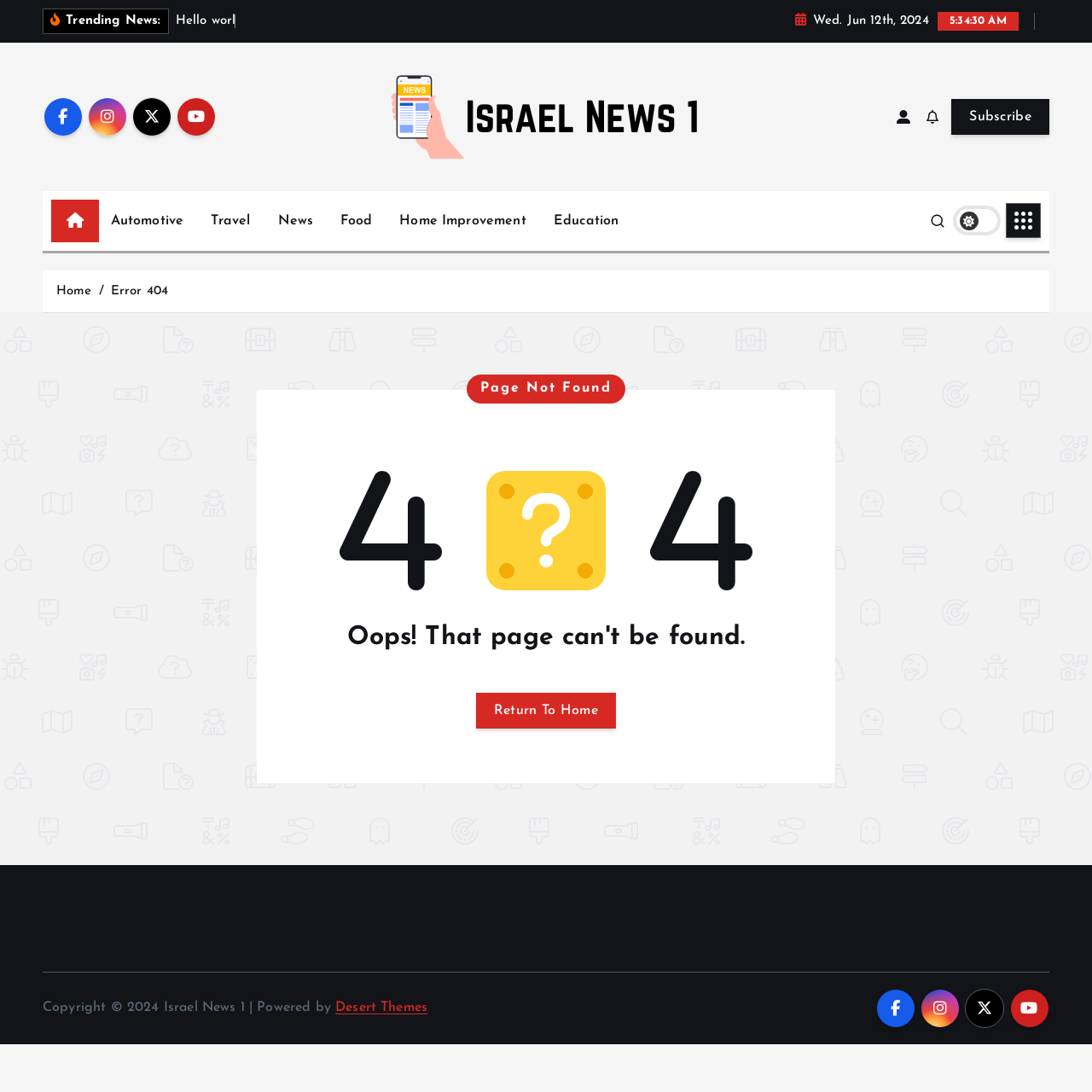Determine the bounding box coordinates of the region I should click to achieve the following instruction: "Subscribe to the newsletter". Ensure the bounding box coordinates are four float numbers between 0 and 1, i.e., [left, top, right, bottom].

[0.871, 0.09, 0.961, 0.123]